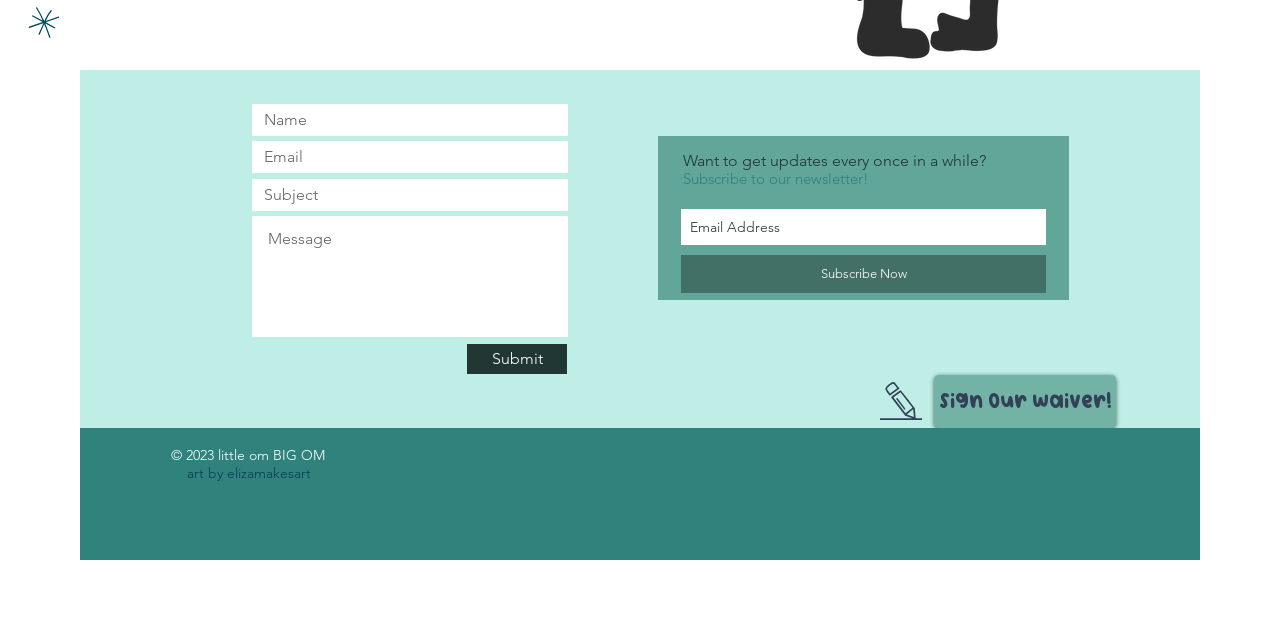What is the theme of the artwork credited?
Based on the image, answer the question in a detailed manner.

The static text 'art by elizamakesart' at the bottom of the page credits the artwork to elizamakesart, implying that the theme of the artwork is related to this artist.